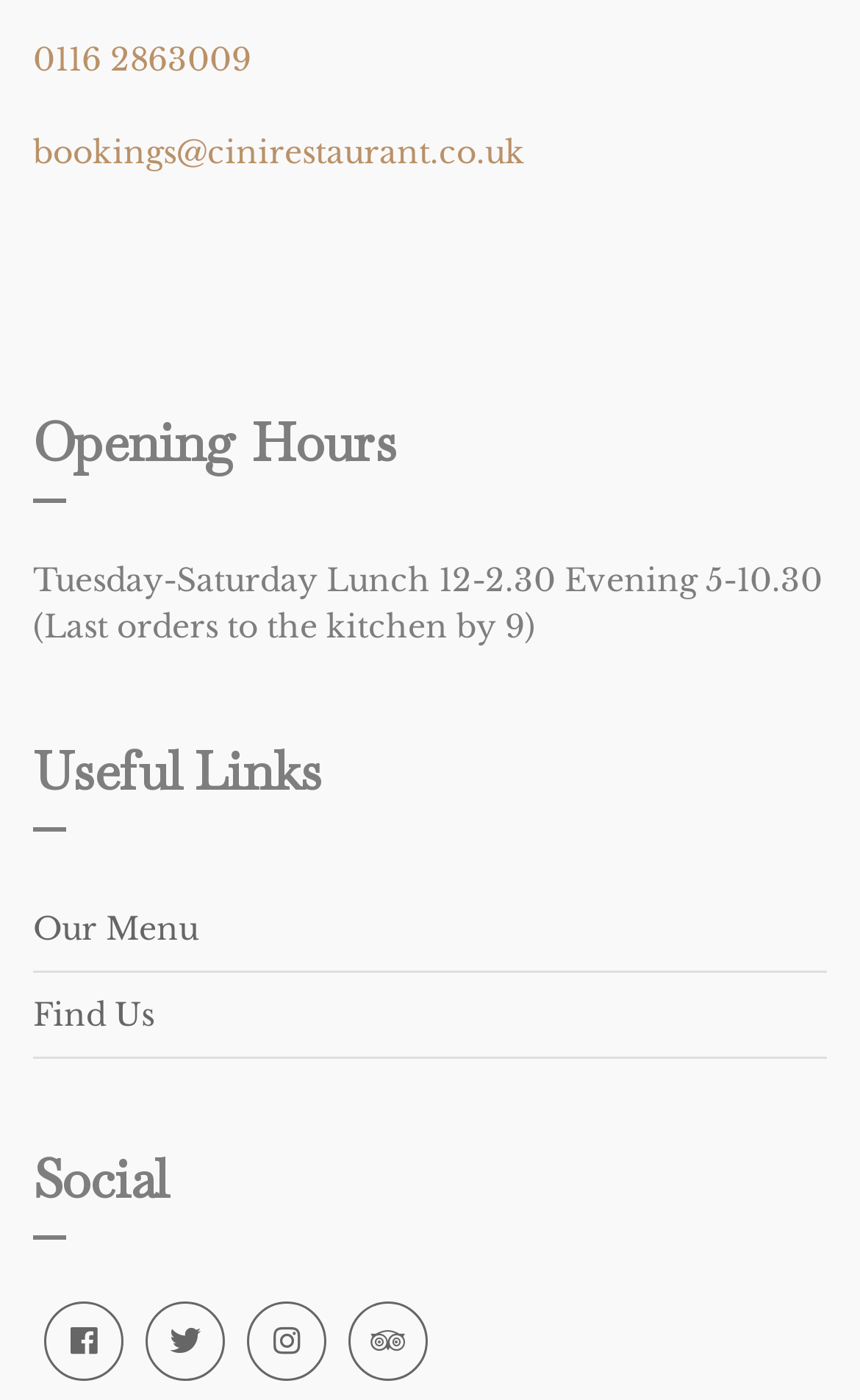What is the email address for bookings?
Identify the answer in the screenshot and reply with a single word or phrase.

bookings@cinirestaurant.co.uk